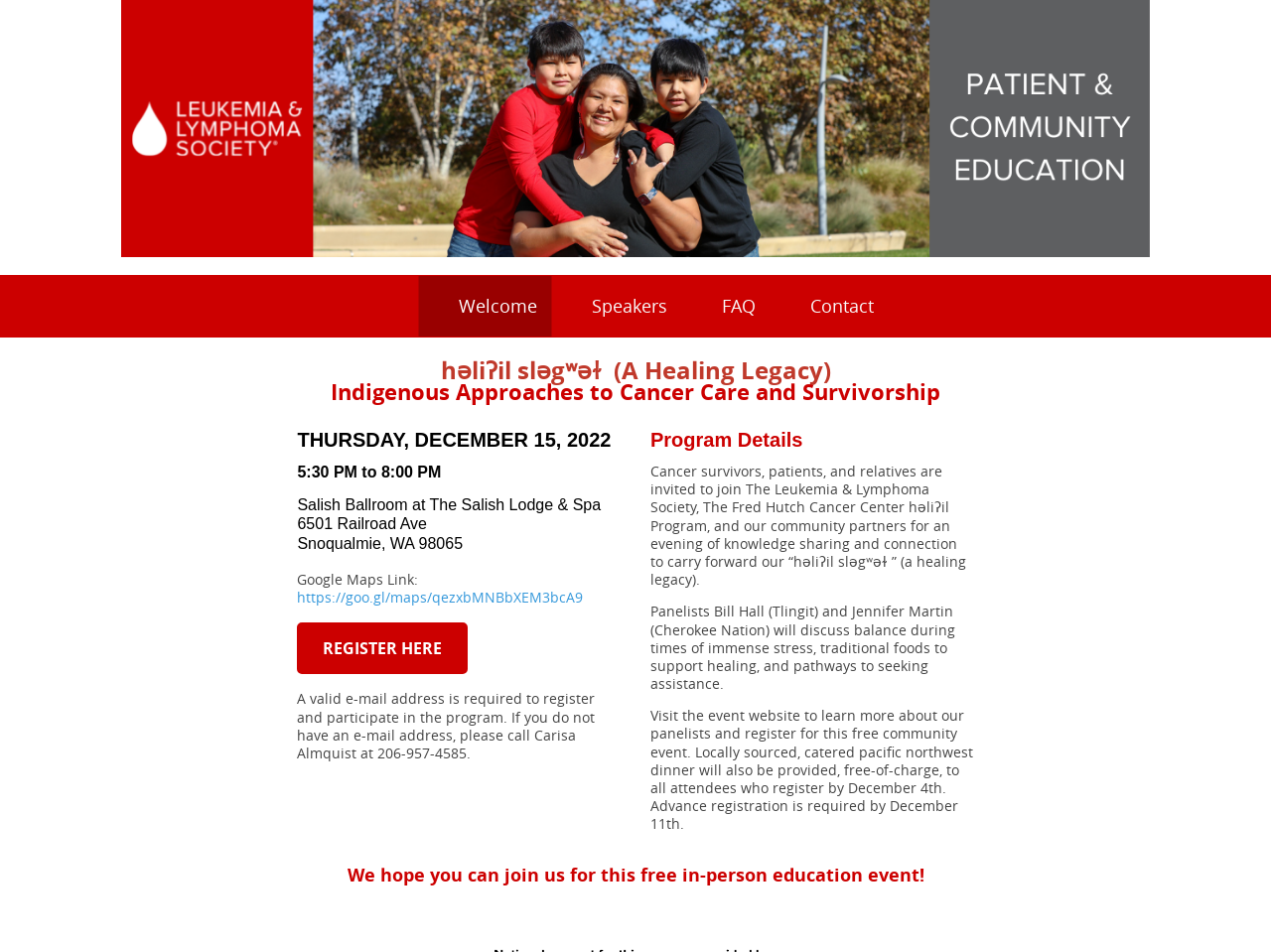Craft a detailed narrative of the webpage's structure and content.

This webpage appears to be an event registration page for a cancer care and survivorship program. At the top, there is a horizontal navigation menu with four links: "Welcome", "Speakers", "FAQ", and "Contact". 

Below the navigation menu, there is a large heading that reads "həliʔil sləgʷəɫ (A Healing Legacy) Indigenous Approaches to Cancer Care and Survivorship". 

On the left side of the page, there is a section that provides event details, including the date "THURSDAY, DECEMBER 15, 2022", time "5:30 PM to 8:00 PM", location "Salish Ballroom at The Salish Lodge & Spa", and address "6501 Railroad Ave, Snoqualmie, WA 98065". There is also a link to Google Maps and a "REGISTER HERE" button.

To the right of the event details, there is a section titled "Program Details". This section describes the event, which is an evening of knowledge sharing and connection for cancer survivors, patients, and relatives. The event features panelists Bill Hall and Jennifer Martin, who will discuss balance during times of immense stress, traditional foods to support healing, and pathways to seeking assistance. 

At the bottom of the page, there is a message encouraging attendees to register for the free event, which includes a locally sourced dinner. The page also acknowledges the sponsors of the program.